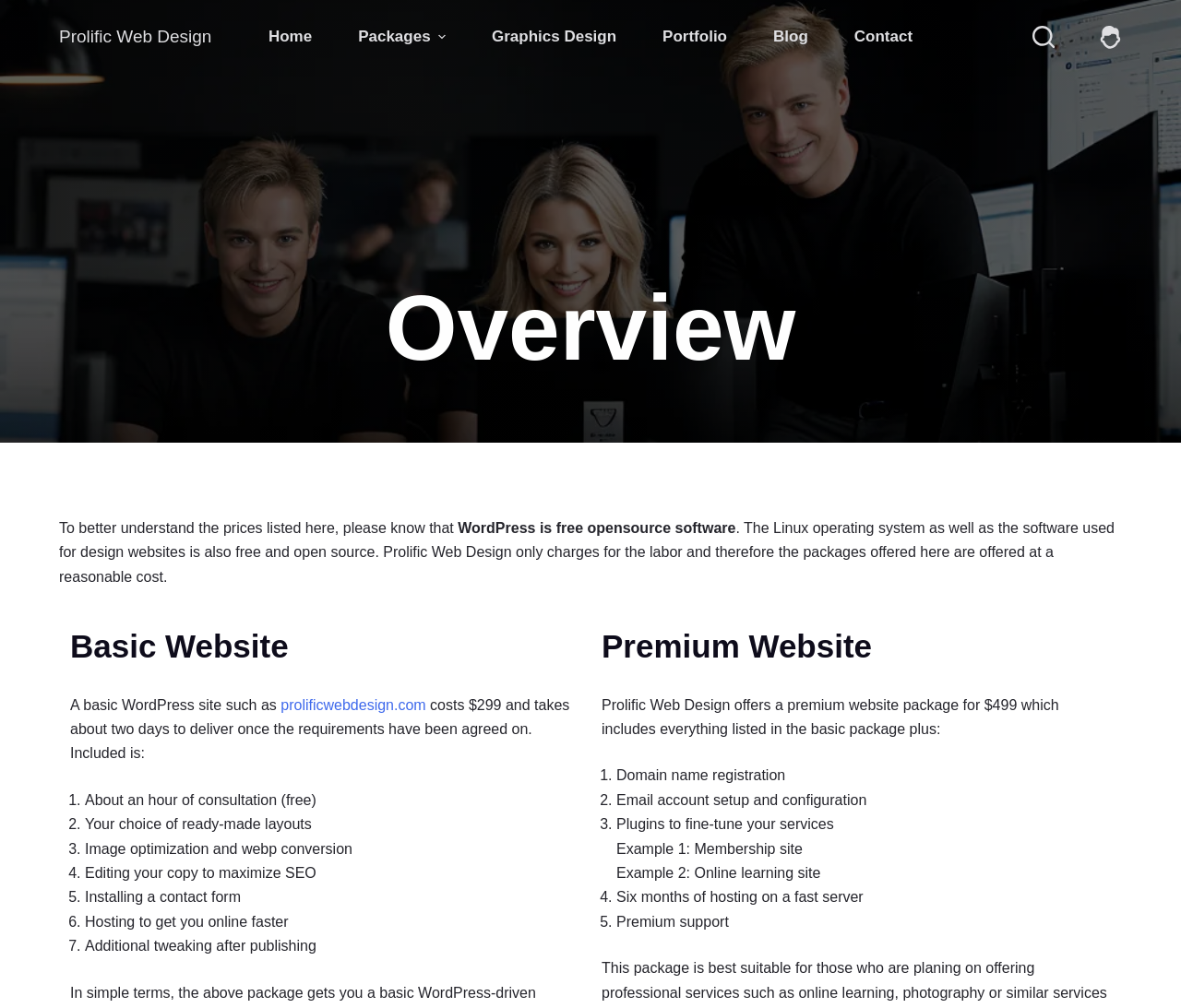What is included in the premium website package?
Look at the image and answer the question using a single word or phrase.

Domain name registration, email account setup, etc.